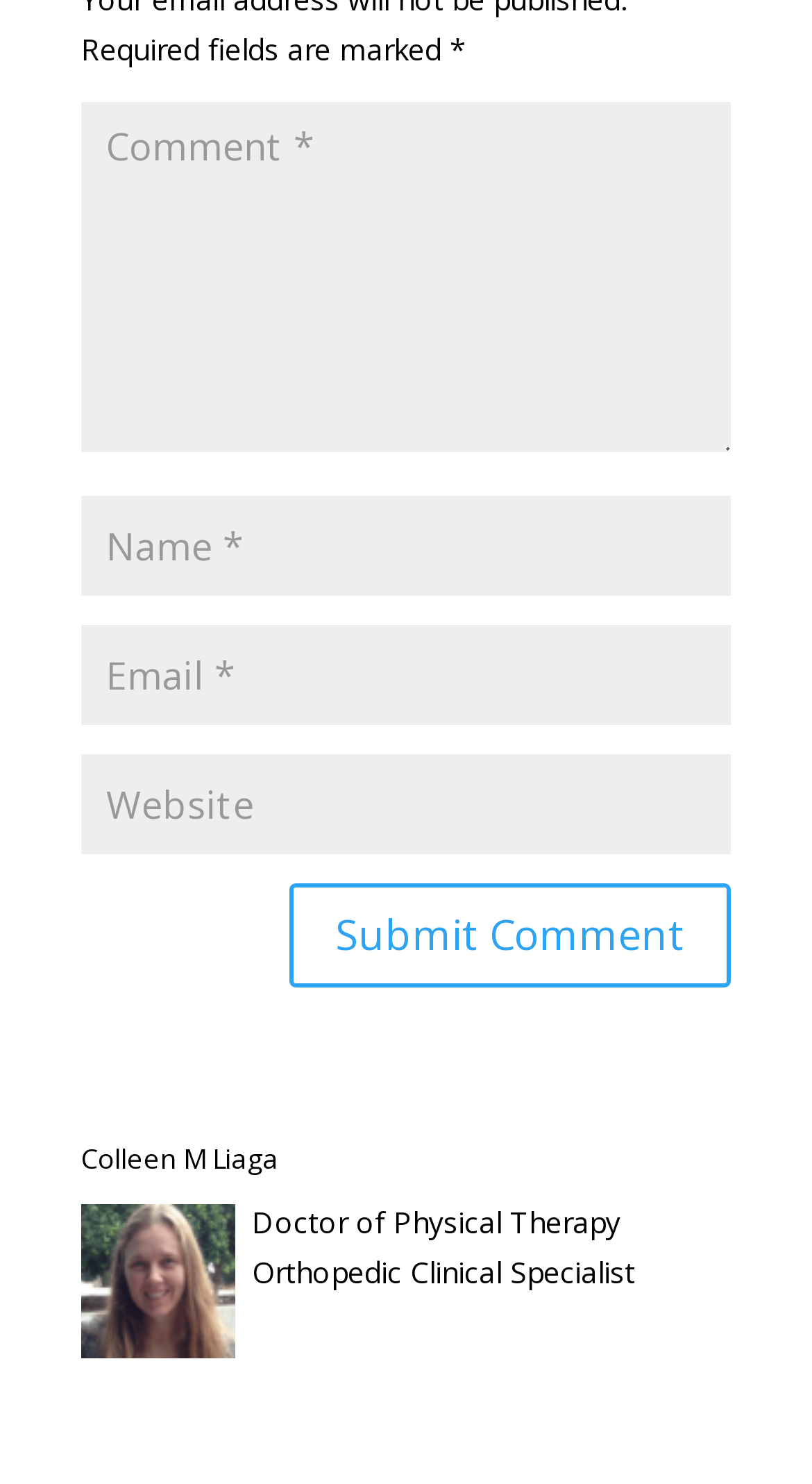What is the purpose of the form?
Your answer should be a single word or phrase derived from the screenshot.

To submit a comment